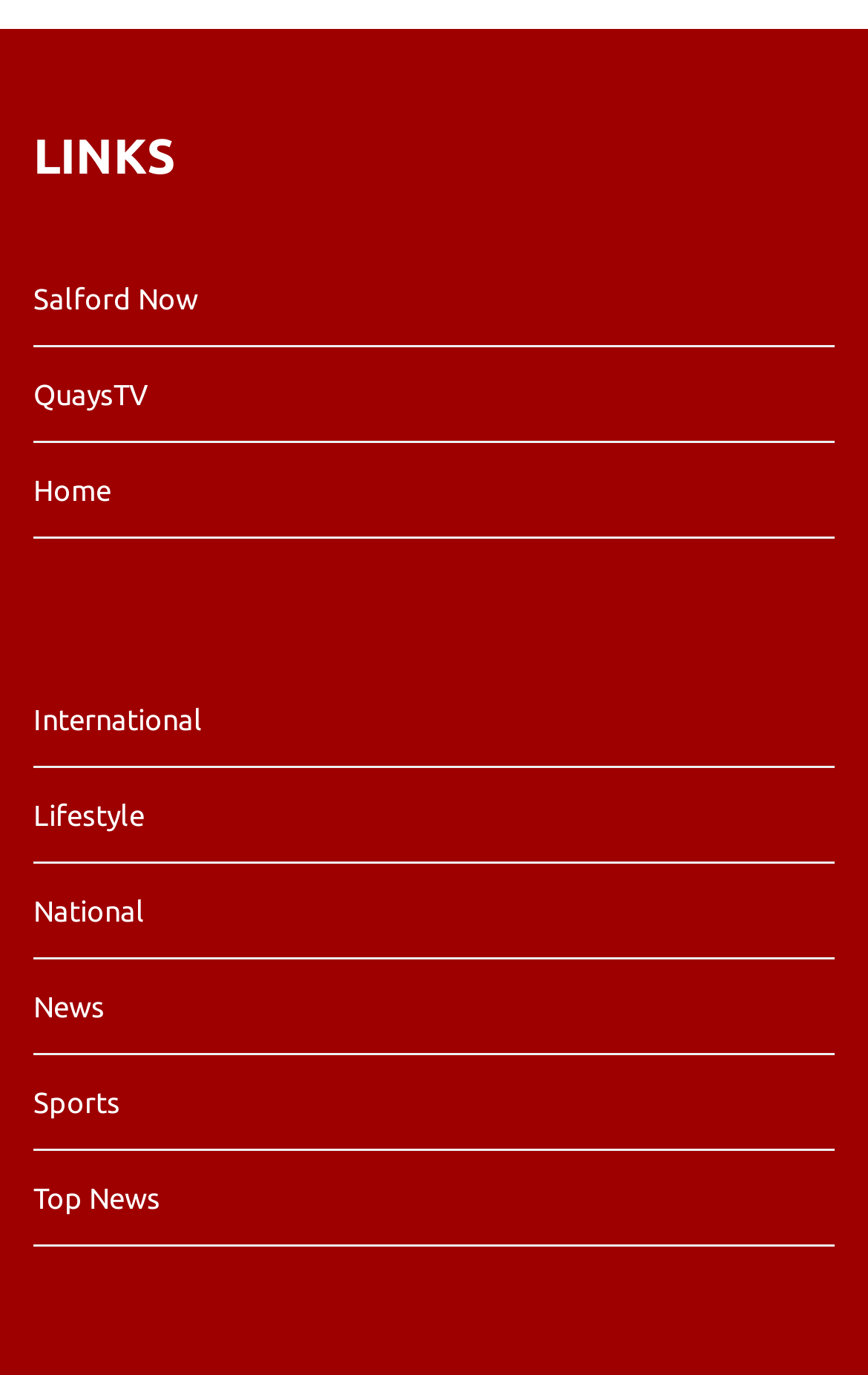Respond to the following query with just one word or a short phrase: 
How many links are there in total?

9